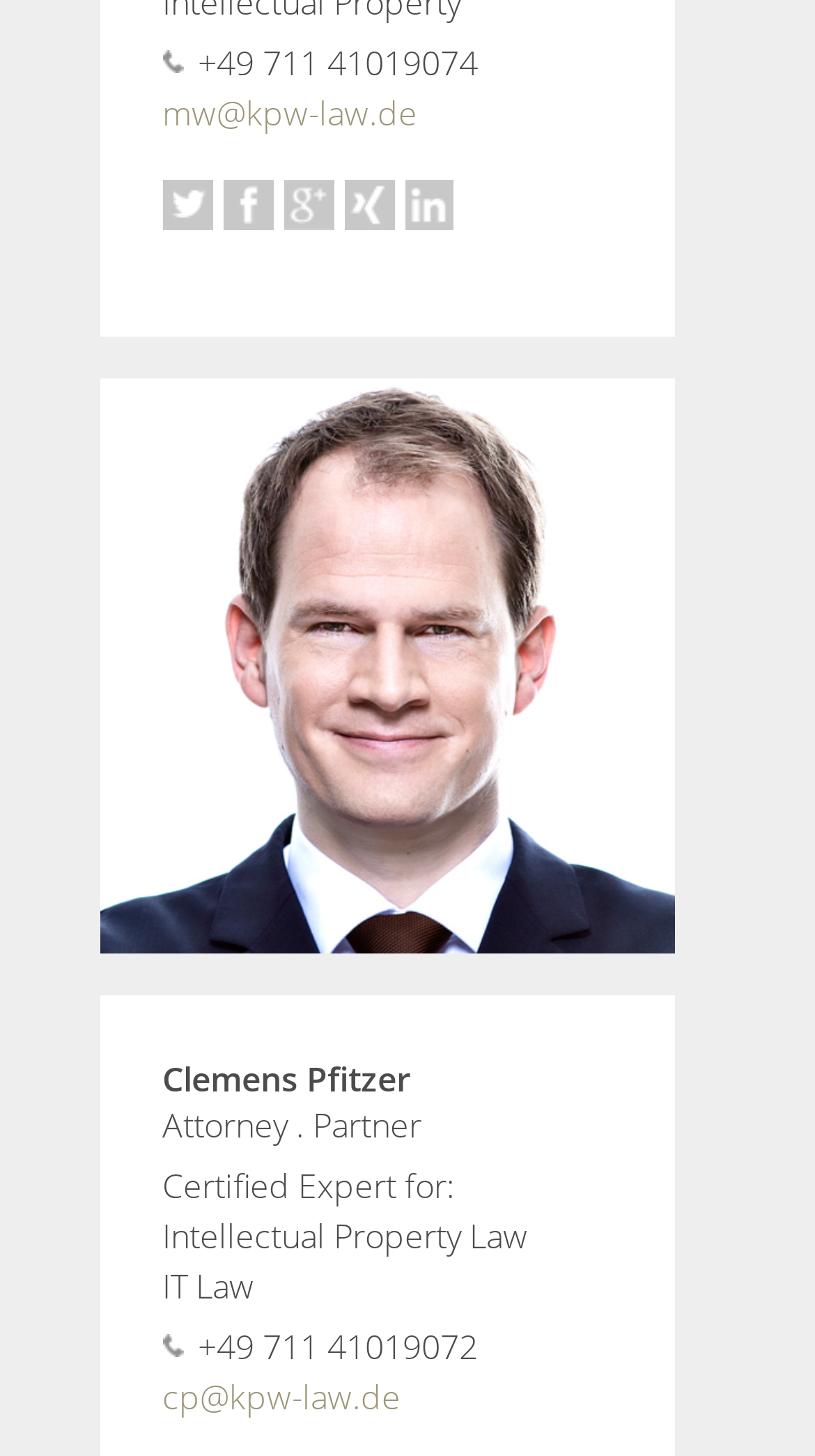What is the email address of Clemens Pfitzer?
Using the details shown in the screenshot, provide a comprehensive answer to the question.

I found the email address of Clemens Pfitzer by looking at the link element with the text 'cp@kpw-law.de' located at the bottom of the webpage.